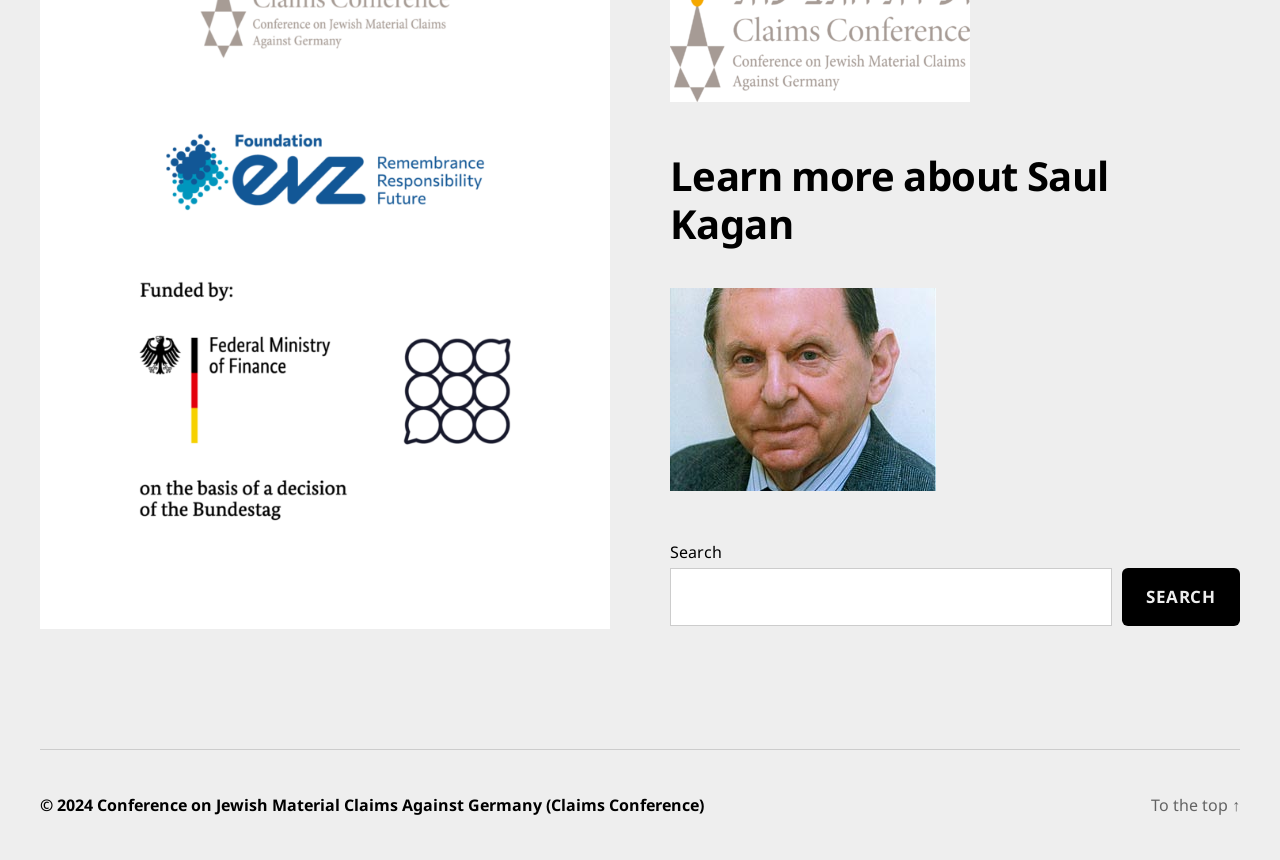Extract the bounding box coordinates for the UI element described by the text: "Jeremiah". The coordinates should be in the form of [left, top, right, bottom] with values between 0 and 1.

None